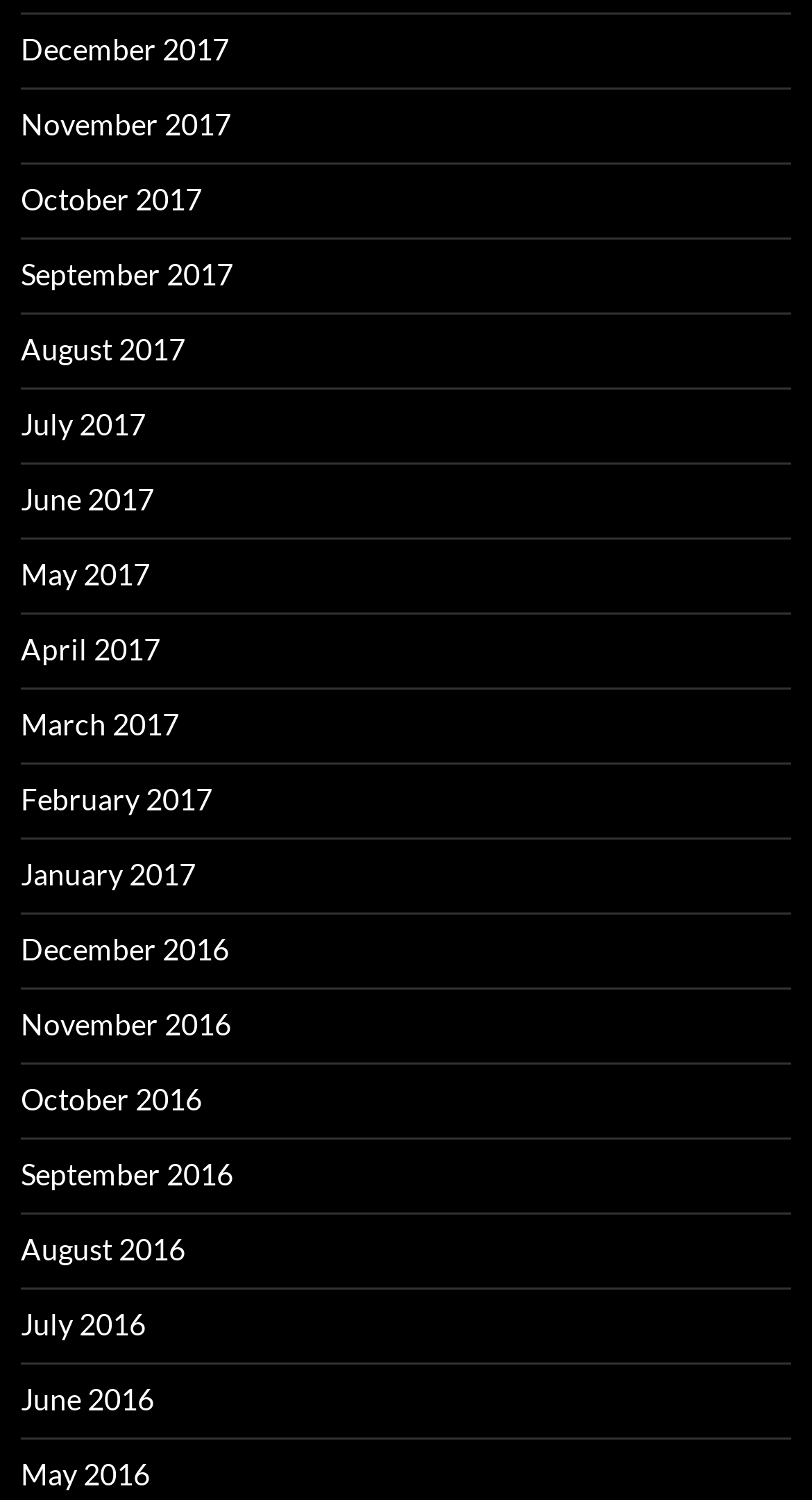Determine the bounding box coordinates of the clickable area required to perform the following instruction: "view January 2017". The coordinates should be represented as four float numbers between 0 and 1: [left, top, right, bottom].

[0.026, 0.571, 0.241, 0.595]